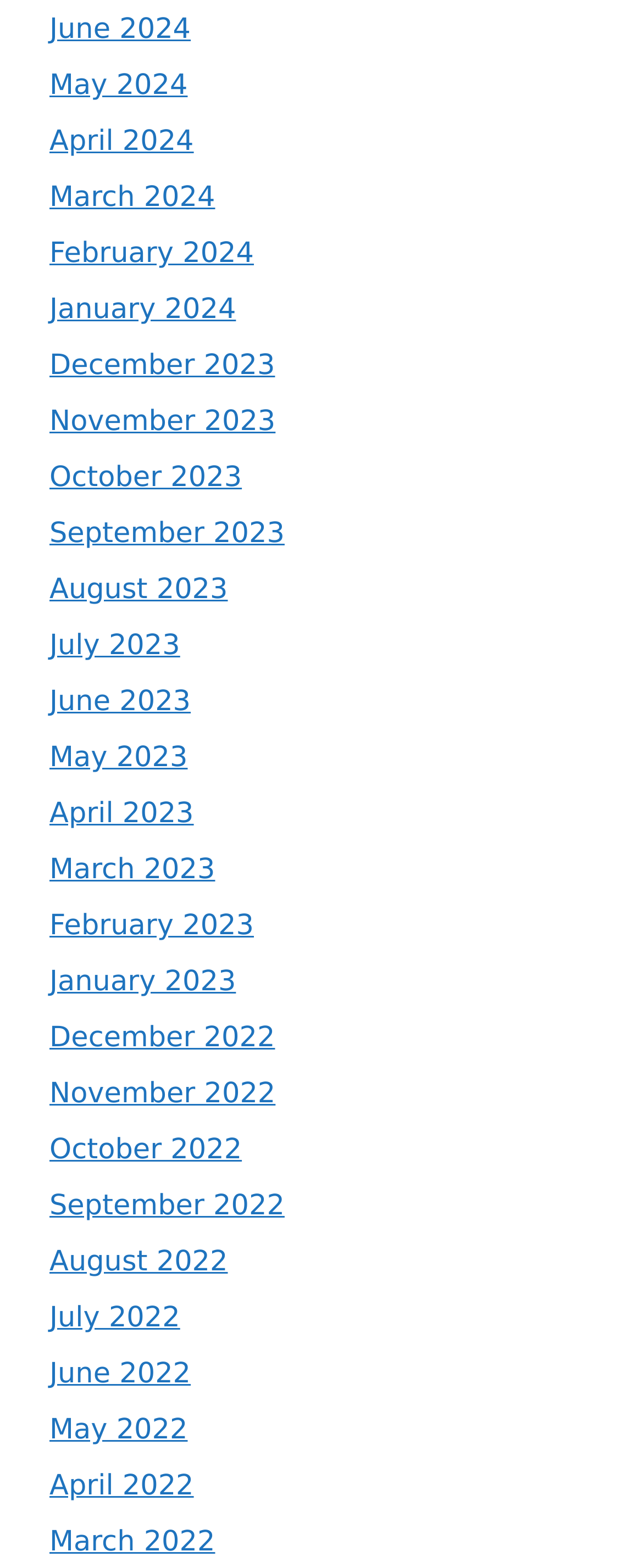What is the position of the link 'July 2023'?
Provide an in-depth and detailed explanation in response to the question.

By comparing the y1 and y2 coordinates of the links, I found that the link 'July 2023' has a higher y1 value than 'June 2023', which means it is positioned below 'June 2023'.